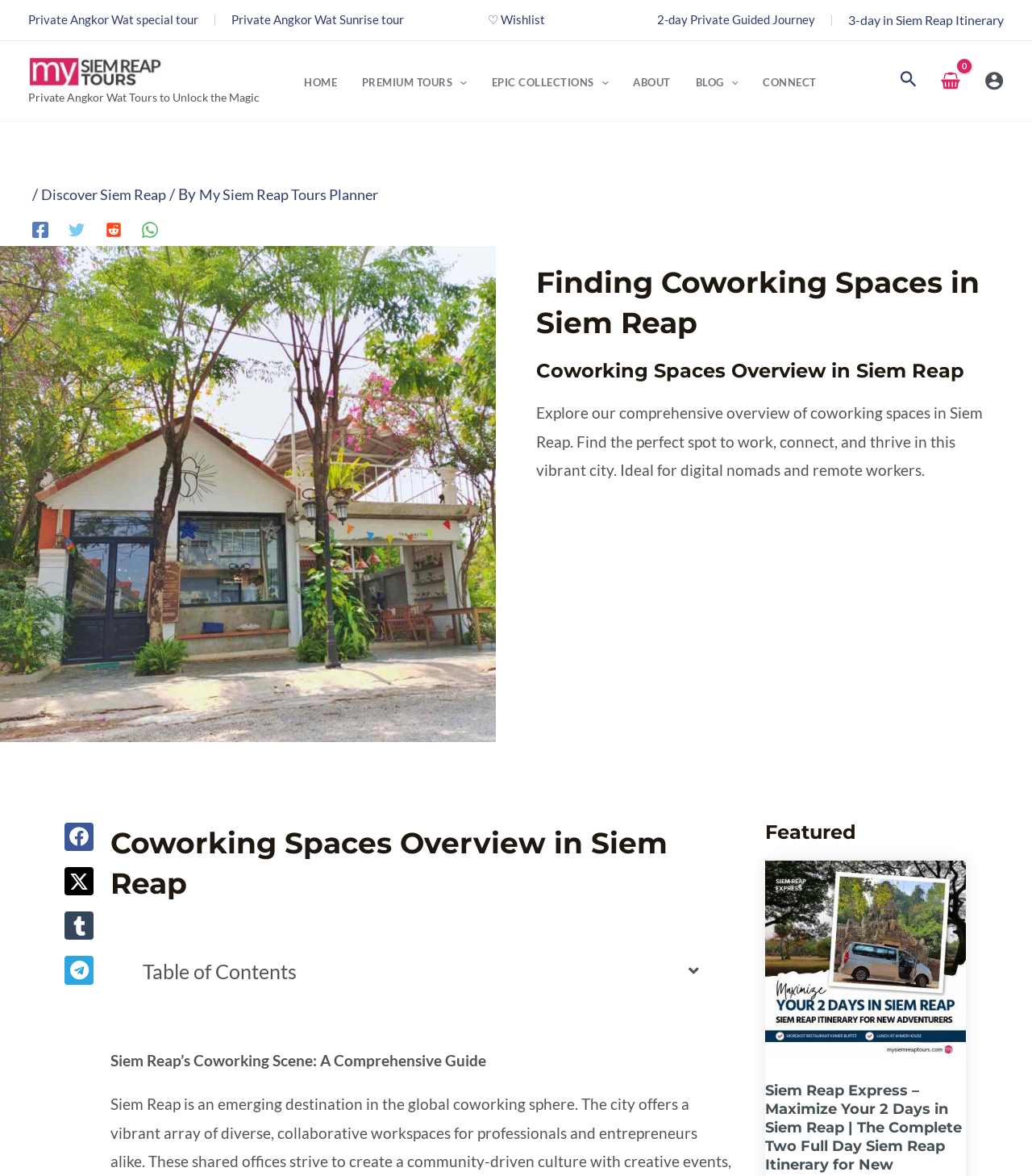Determine the bounding box coordinates for the area you should click to complete the following instruction: "View Shopping Cart".

[0.905, 0.054, 0.938, 0.084]